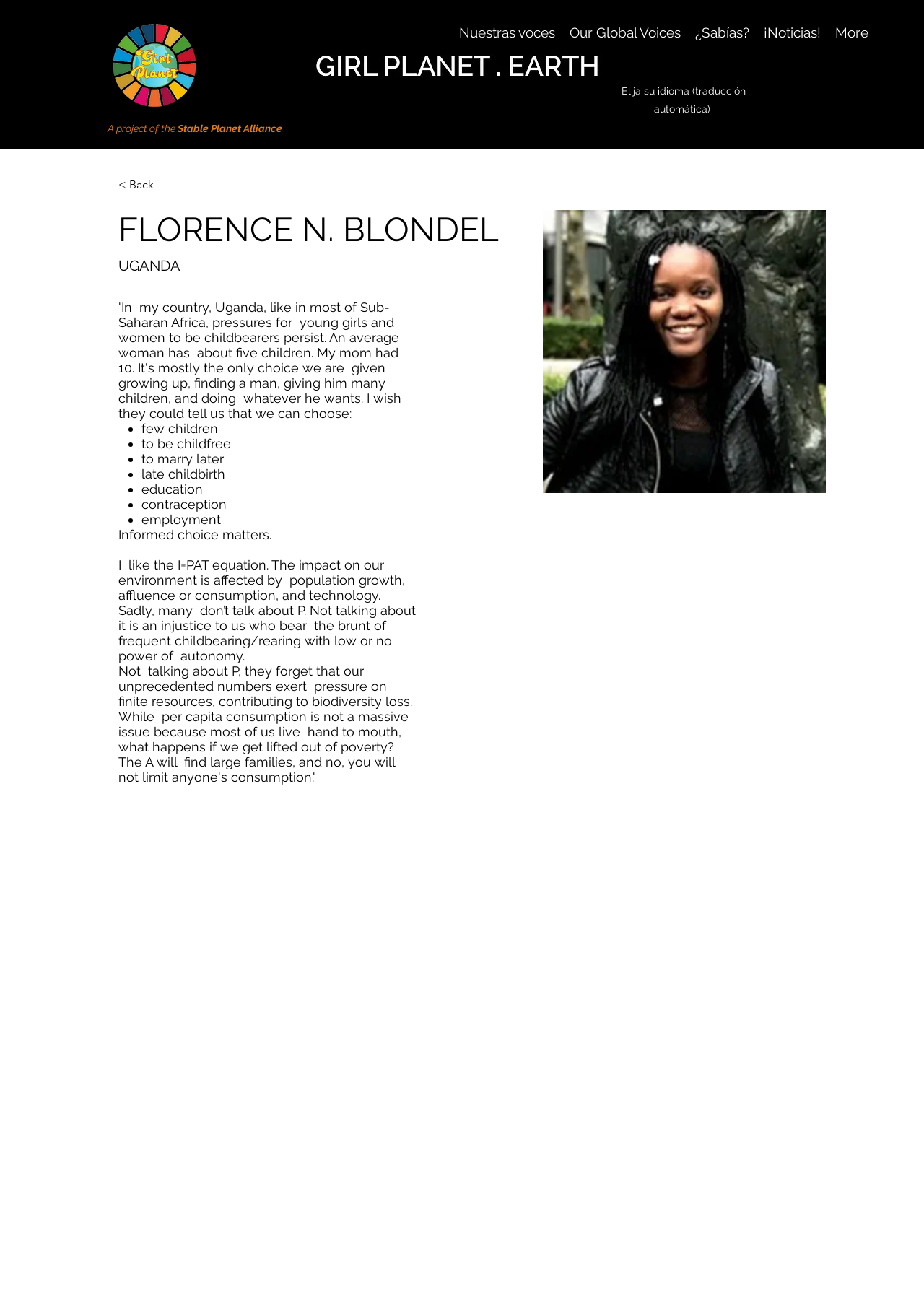Specify the bounding box coordinates of the region I need to click to perform the following instruction: "Select the language". The coordinates must be four float numbers in the range of 0 to 1, i.e., [left, top, right, bottom].

[0.672, 0.065, 0.807, 0.087]